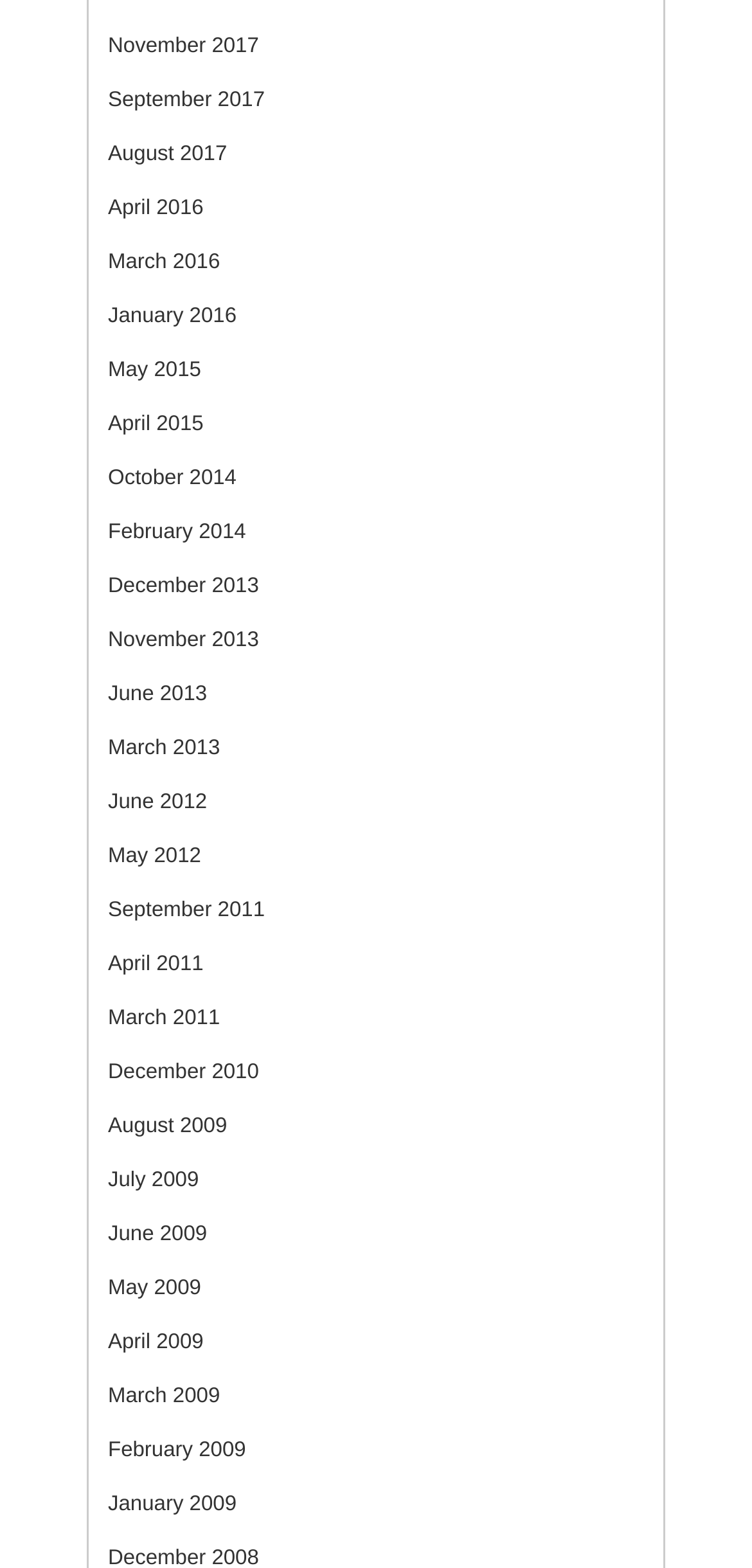Please give a short response to the question using one word or a phrase:
How many years are represented on this webpage?

9